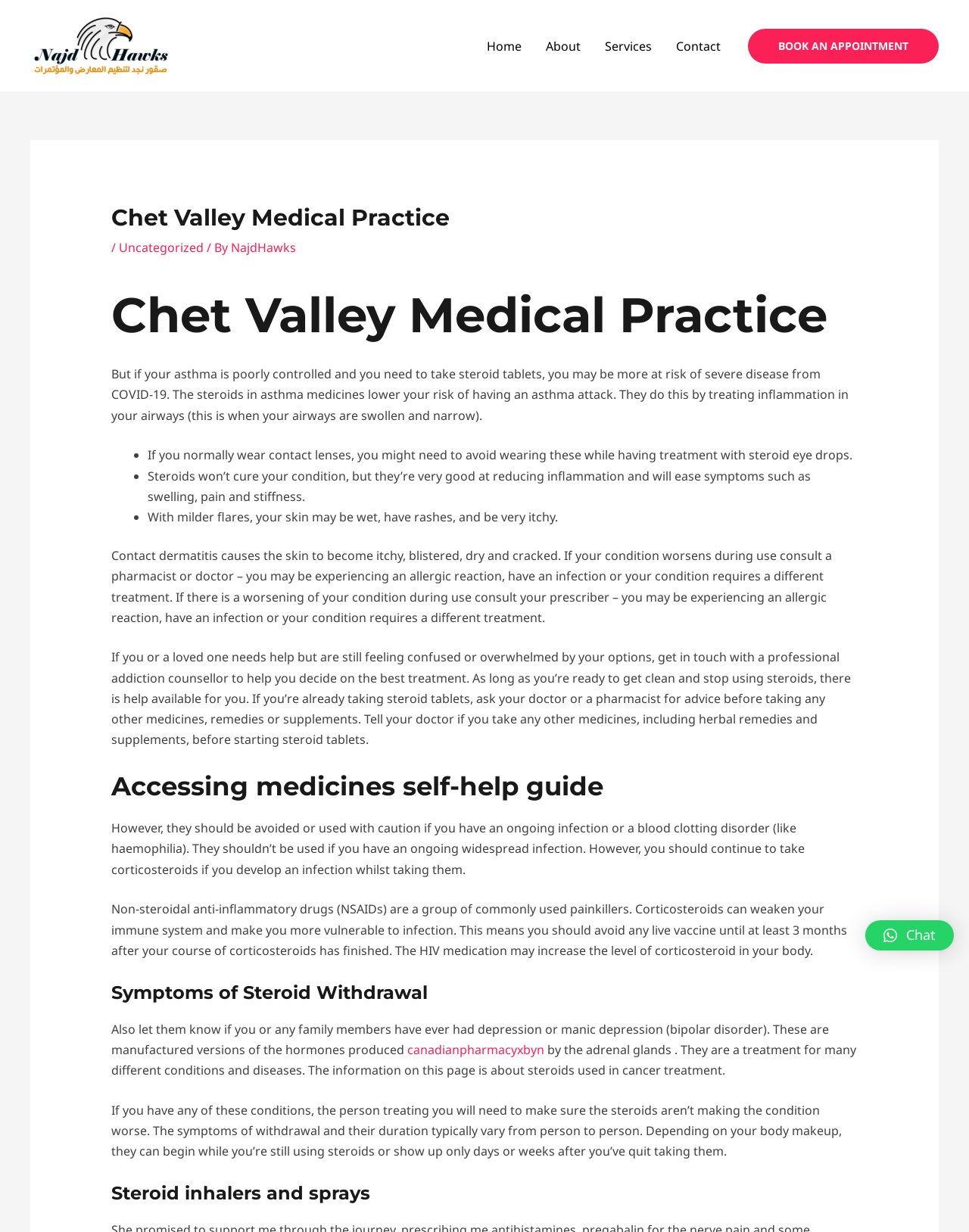Determine the bounding box coordinates for the element that should be clicked to follow this instruction: "Go to the 'Contact' page". The coordinates should be given as four float numbers between 0 and 1, in the format [left, top, right, bottom].

[0.685, 0.016, 0.756, 0.059]